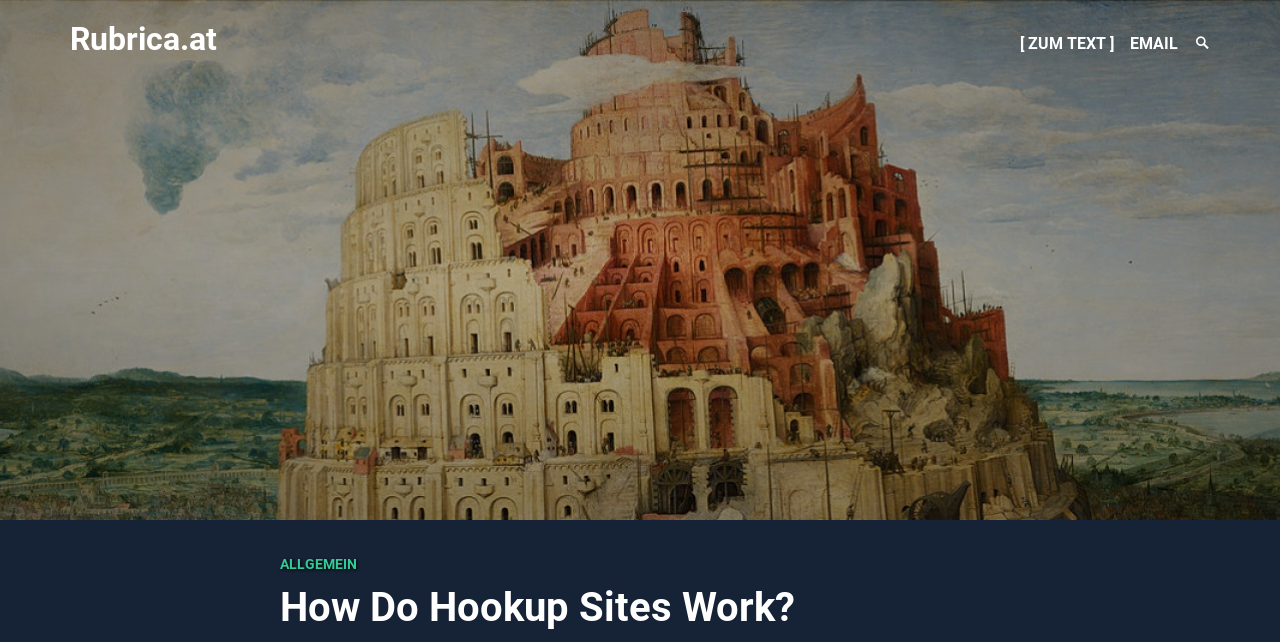What is the purpose of the button on the top right?
Provide a thorough and detailed answer to the question.

I found a button element with the description 'Search Toggle' located on the top right of the webpage, which suggests that it is used to toggle the search function.